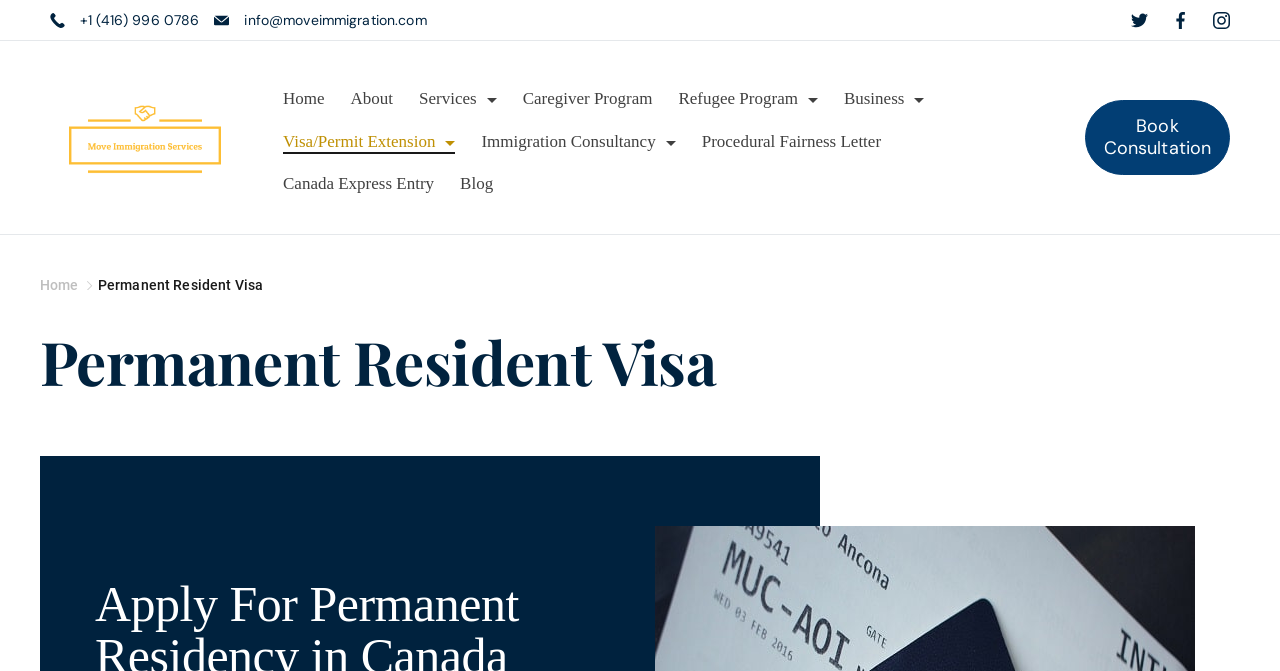Identify the bounding box coordinates of the element that should be clicked to fulfill this task: "Learn more about the Permanent Resident Visa". The coordinates should be provided as four float numbers between 0 and 1, i.e., [left, top, right, bottom].

[0.076, 0.413, 0.206, 0.437]